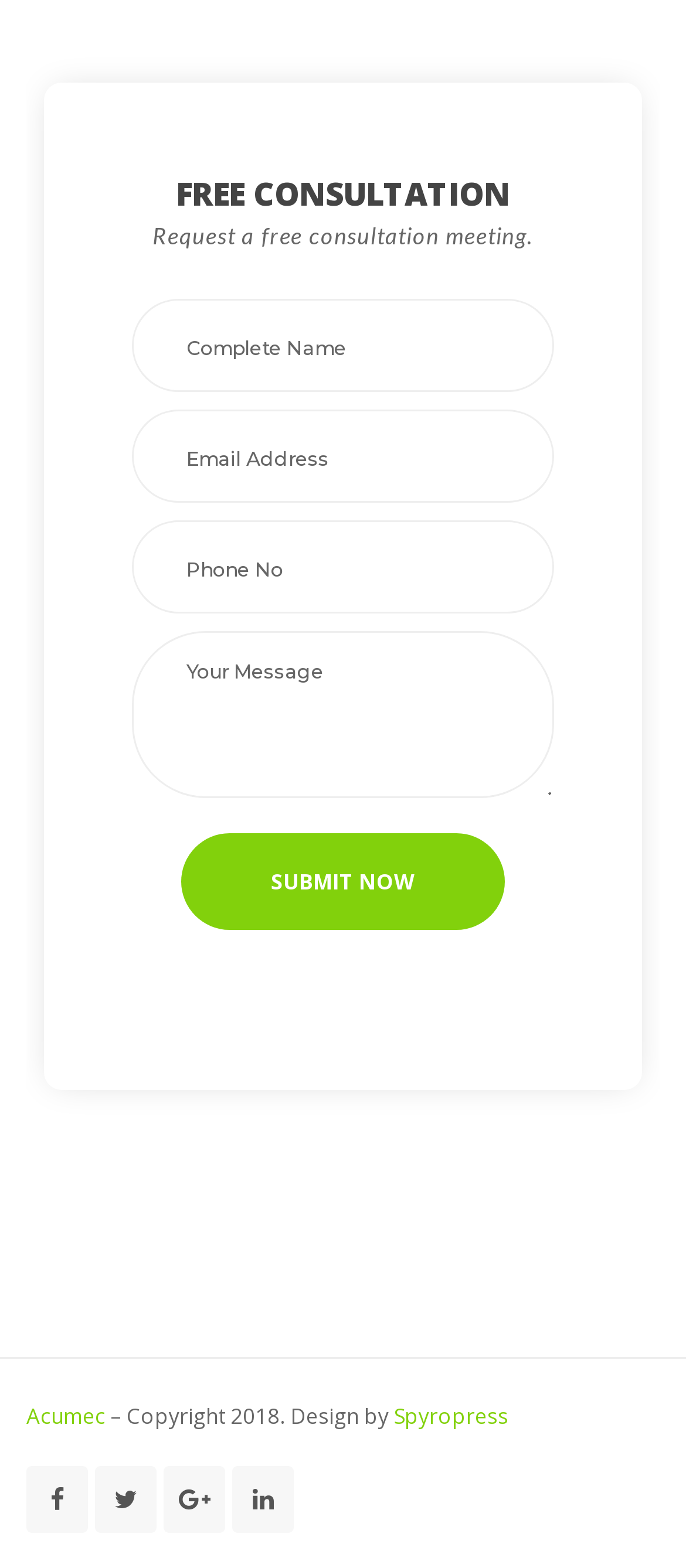Kindly determine the bounding box coordinates of the area that needs to be clicked to fulfill this instruction: "Type your email address".

[0.192, 0.261, 0.808, 0.32]